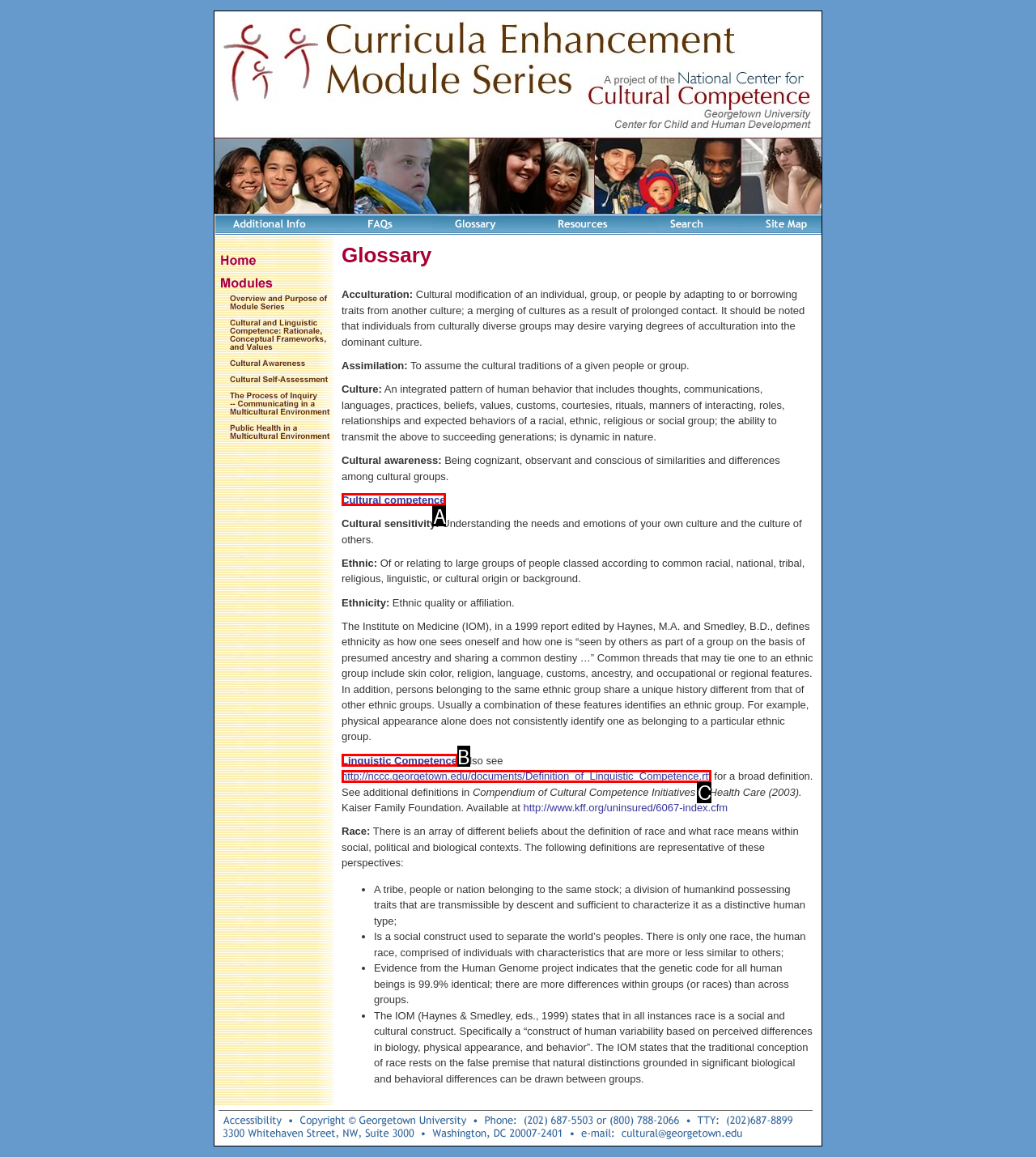Select the HTML element that matches the description: Linguistic Competence
Respond with the letter of the correct choice from the given options directly.

B